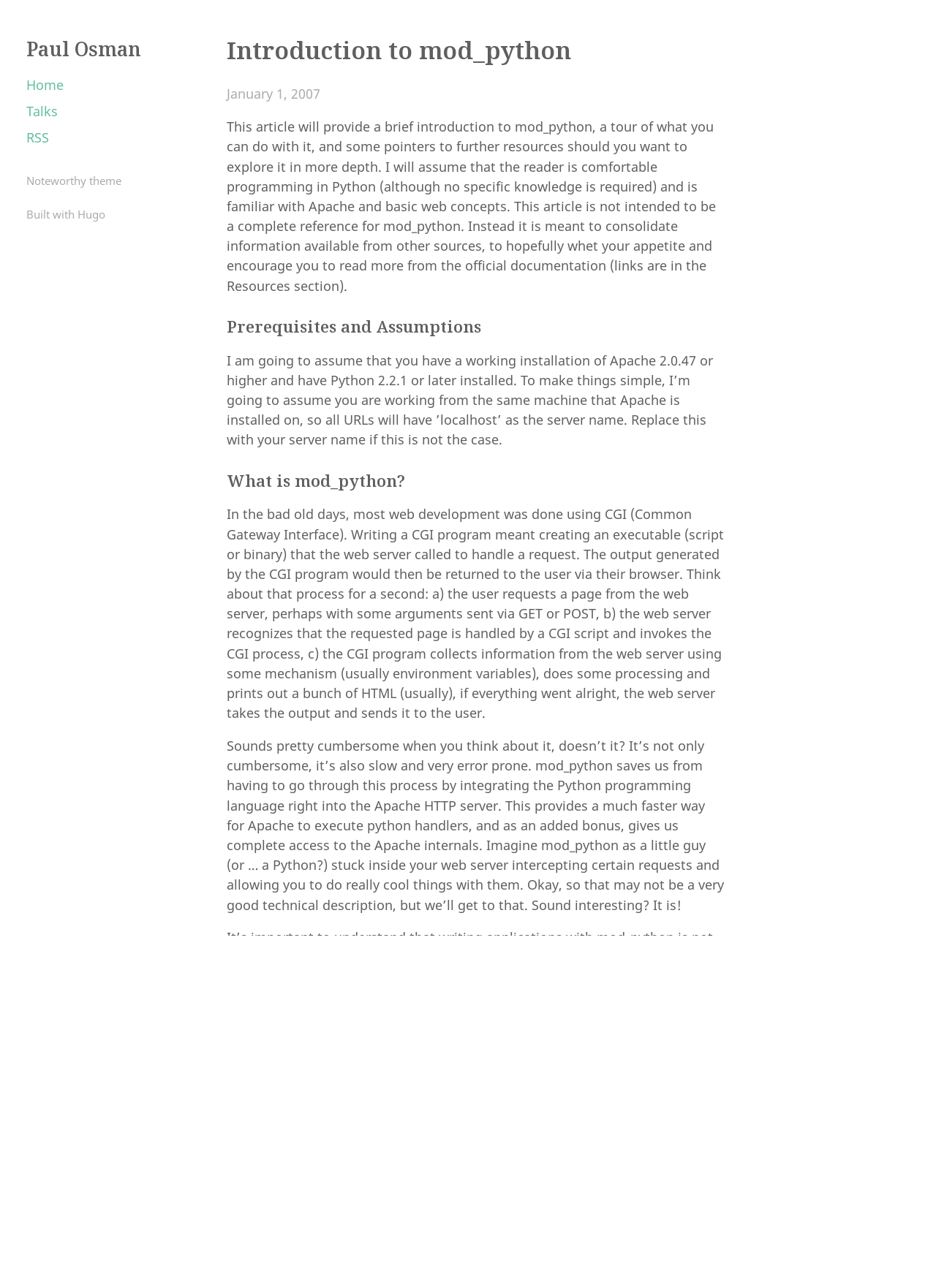Please provide a one-word or phrase answer to the question: 
How many sections are there in the article?

5